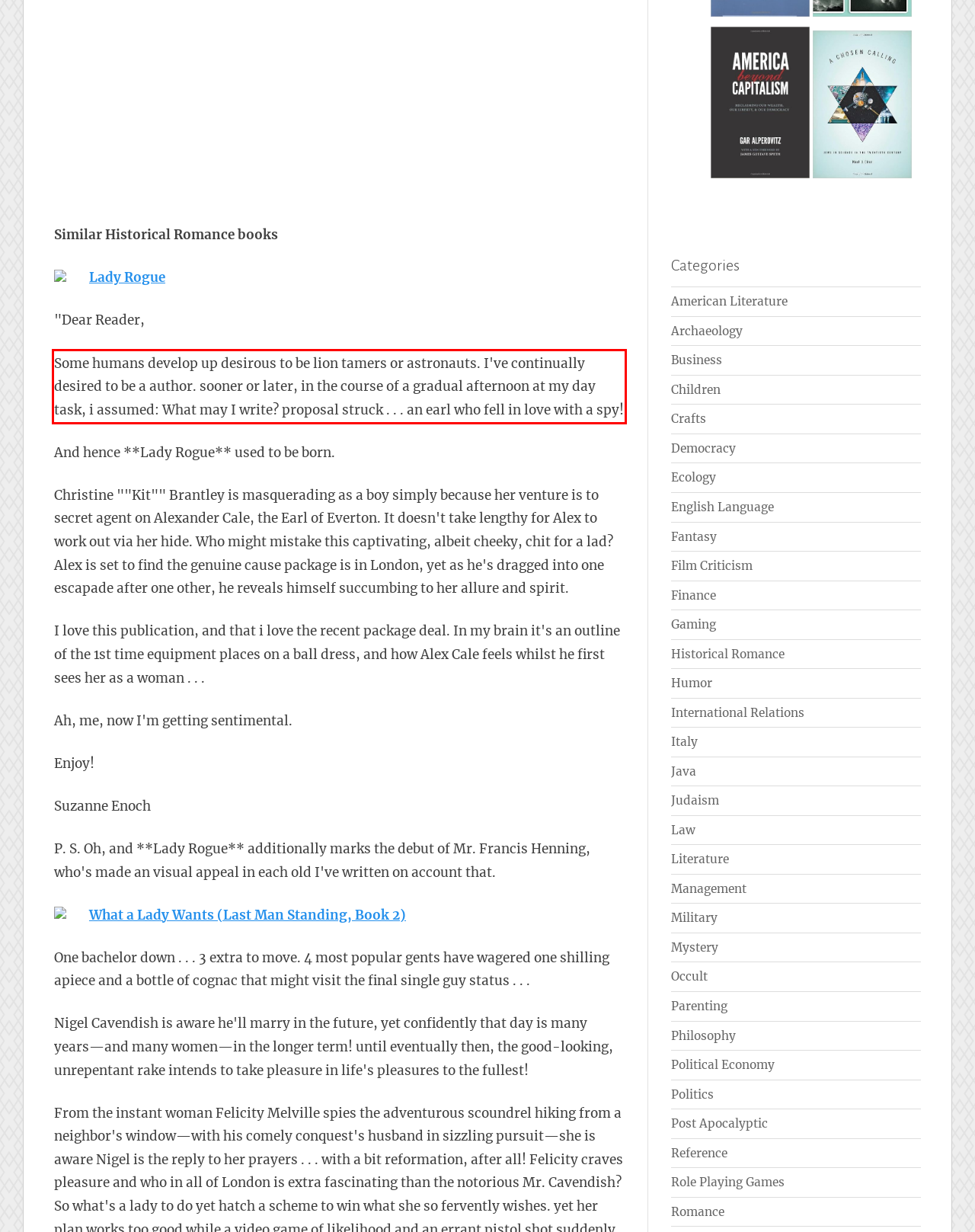The screenshot provided shows a webpage with a red bounding box. Apply OCR to the text within this red bounding box and provide the extracted content.

Some humans develop up desirous to be lion tamers or astronauts. I've continually desired to be a author. sooner or later, in the course of a gradual afternoon at my day task, i assumed: What may I write? proposal struck . . . an earl who fell in love with a spy!